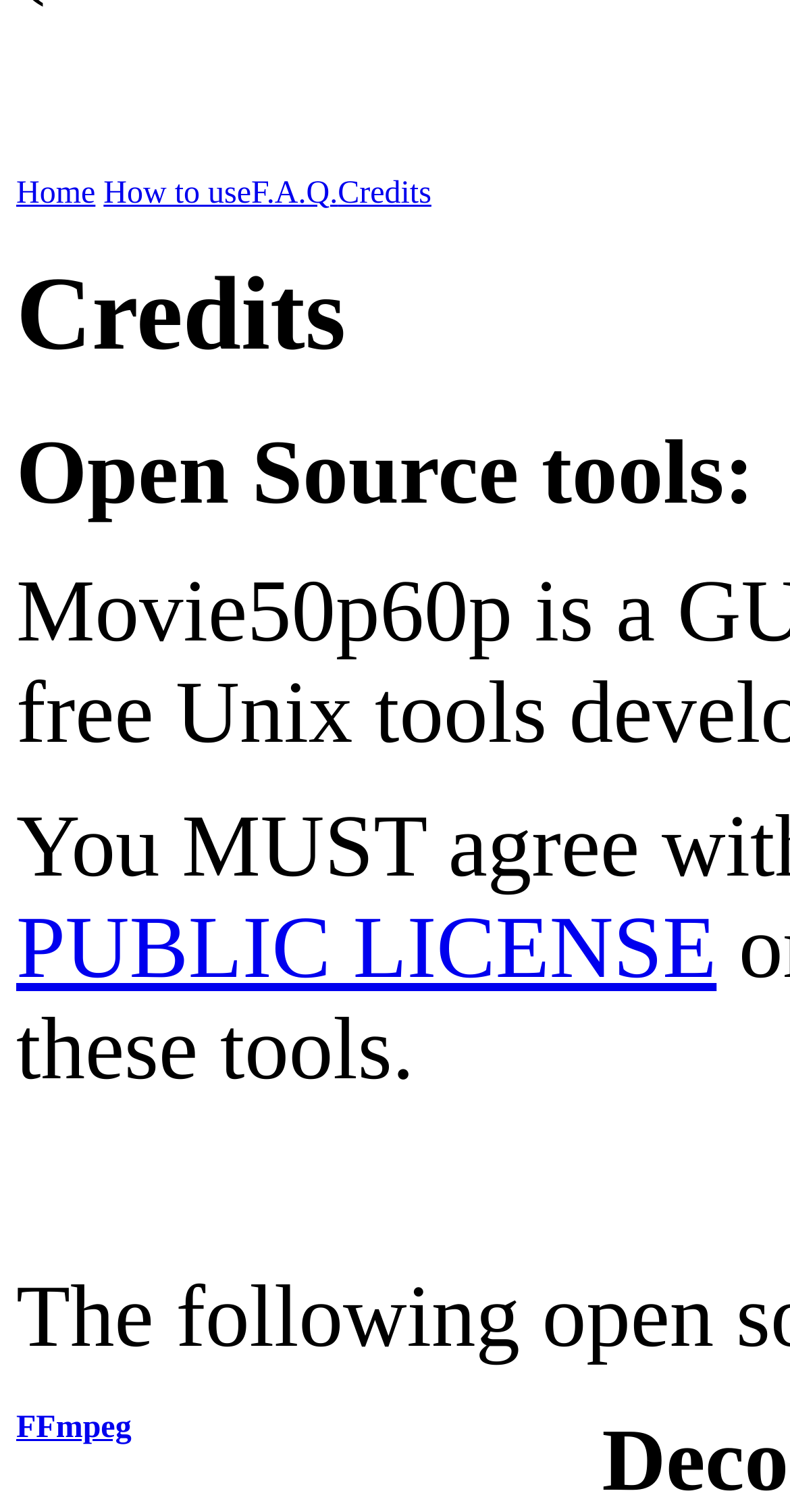Please find the bounding box coordinates (top-left x, top-left y, bottom-right x, bottom-right y) in the screenshot for the UI element described as follows: How to use

[0.131, 0.116, 0.318, 0.139]